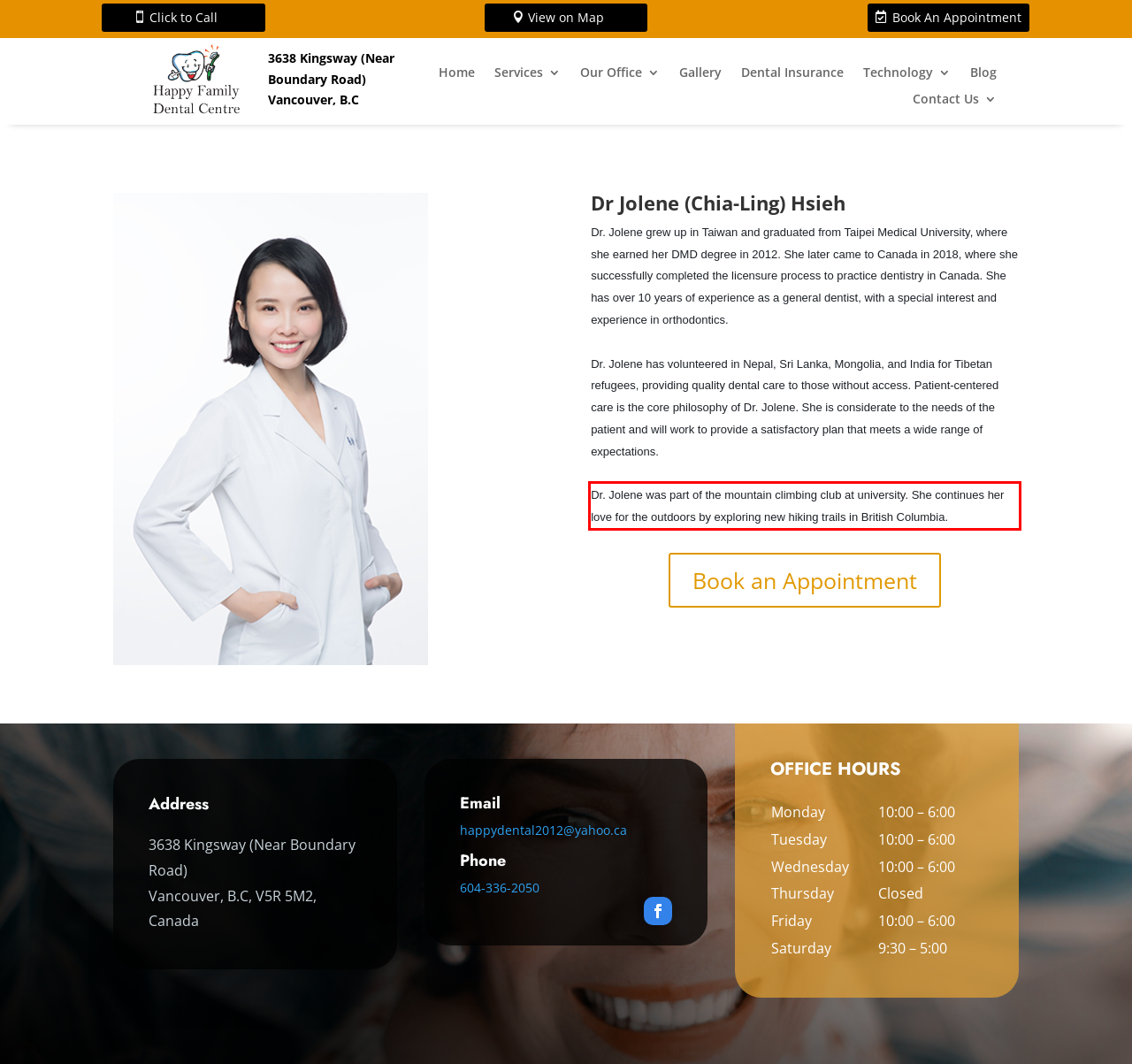Look at the screenshot of the webpage, locate the red rectangle bounding box, and generate the text content that it contains.

Dr. Jolene was part of the mountain climbing club at university. She continues her love for the outdoors by exploring new hiking trails in British Columbia.